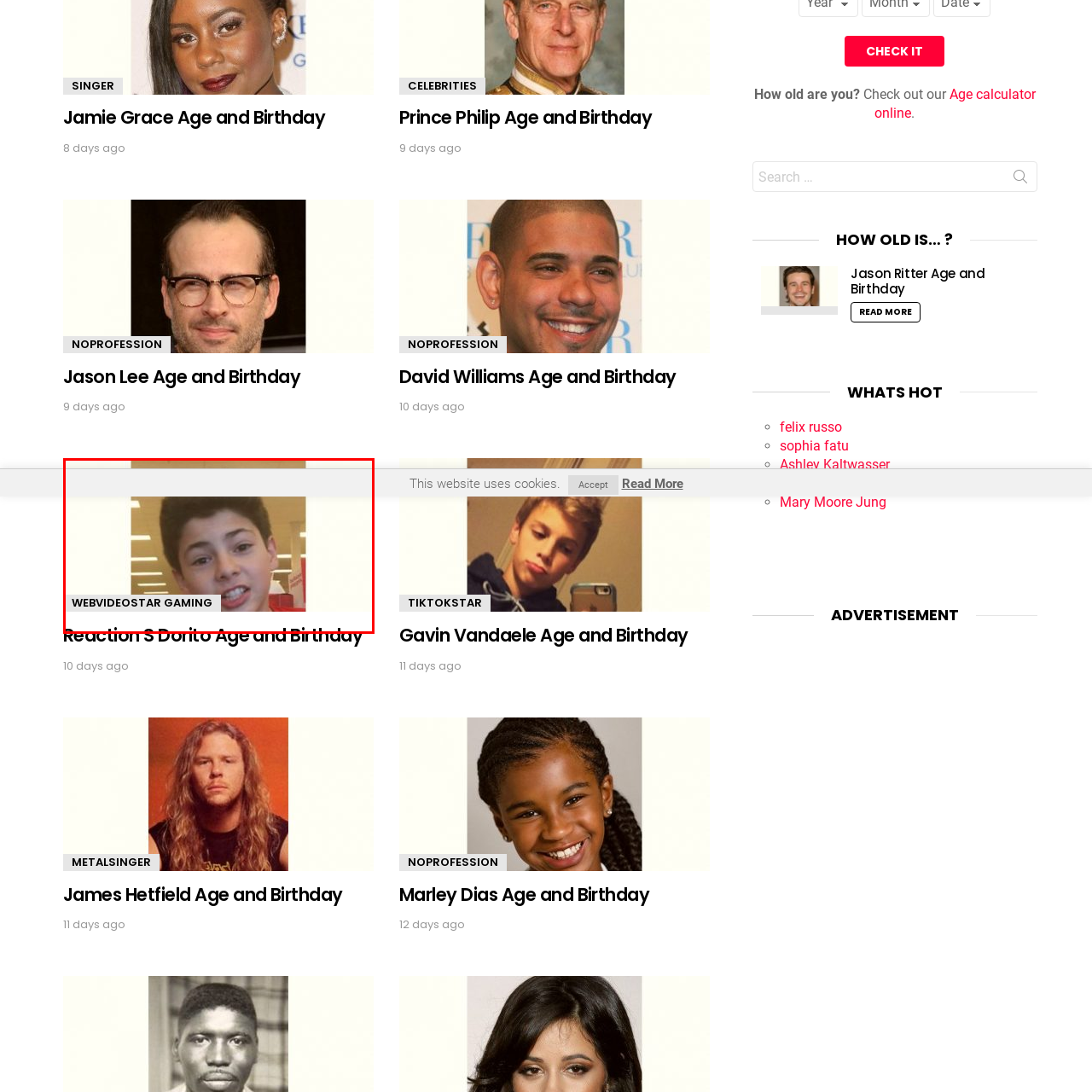Inspect the image bordered in red and answer the following question in detail, drawing on the visual content observed in the image:
Where is the individual?

The background of the image appears to be a retail environment, which implies that the individual is in a store or a shopping area, possibly during a casual or candid moment.